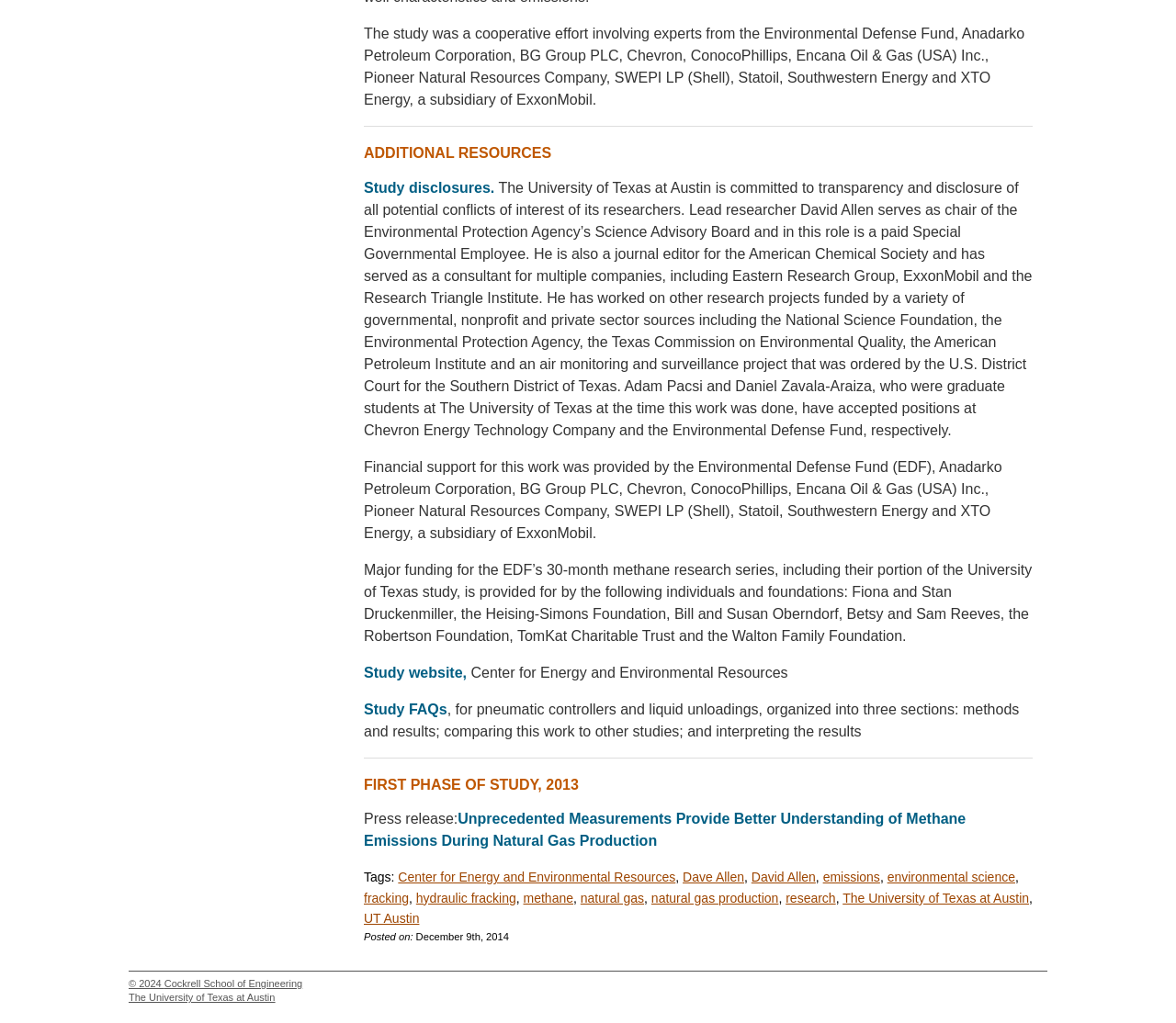Based on the element description "Cockrell School of Engineering", predict the bounding box coordinates of the UI element.

[0.14, 0.956, 0.257, 0.967]